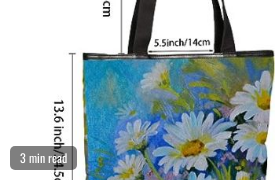Describe the image with as much detail as possible.

The image showcases a visually appealing insulated lunch bag designed for boys, featuring a vibrant print of daisies against a striking blue background. The dimensions of the bag are noted, with a height of 13.6 inches (approximately 34.5 cm) and a width of 5.5 inches (around 14 cm), highlighting its practicality for carrying meals and snacks to school. Accompanying the image is a "3 min read" label, indicating the estimated time required to delve deeper into related content about this stylish and functional lunch bag, making it a perfect choice for students who want to keep their meals fresh while also expressing their personal style.